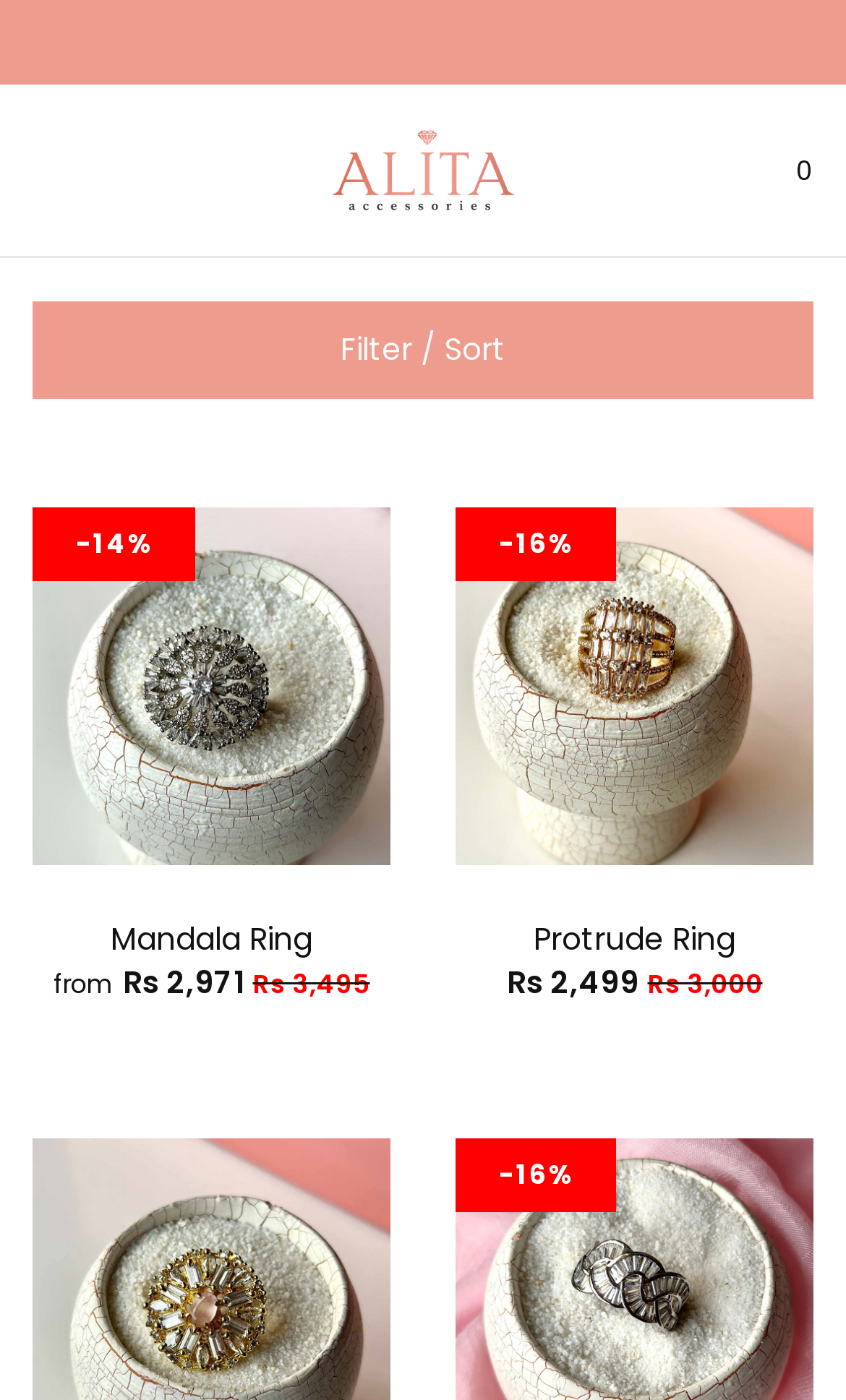Identify the bounding box coordinates for the UI element that matches this description: "aria-label="Open search bar" title="Search"".

[0.077, 0.098, 0.115, 0.145]